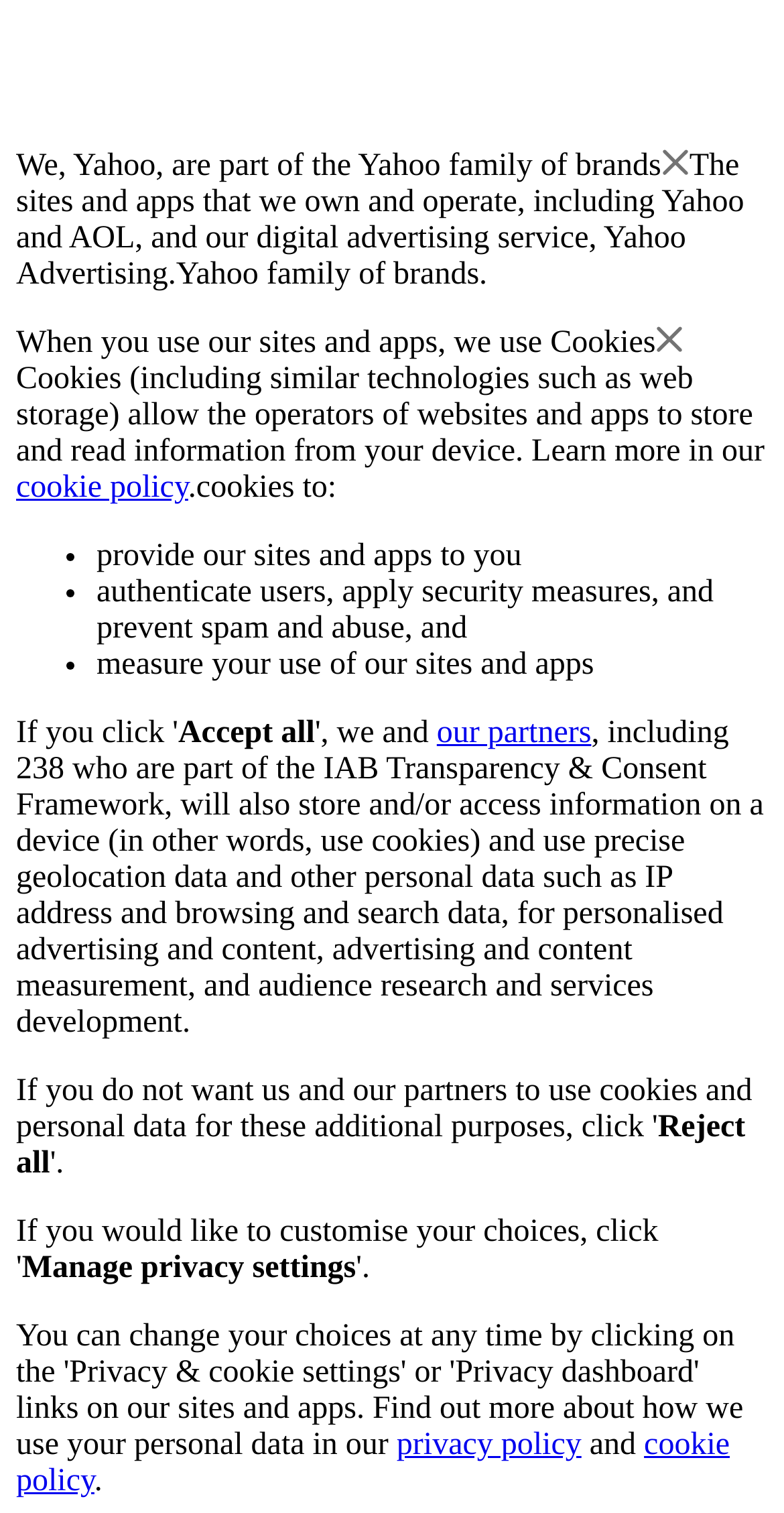What is the purpose of cookies on Yahoo sites and apps?
Please utilize the information in the image to give a detailed response to the question.

The text states that cookies are used 'to provide our sites and apps to you', indicating that one of the purposes of cookies on Yahoo sites and apps is to enable the provision of these services.